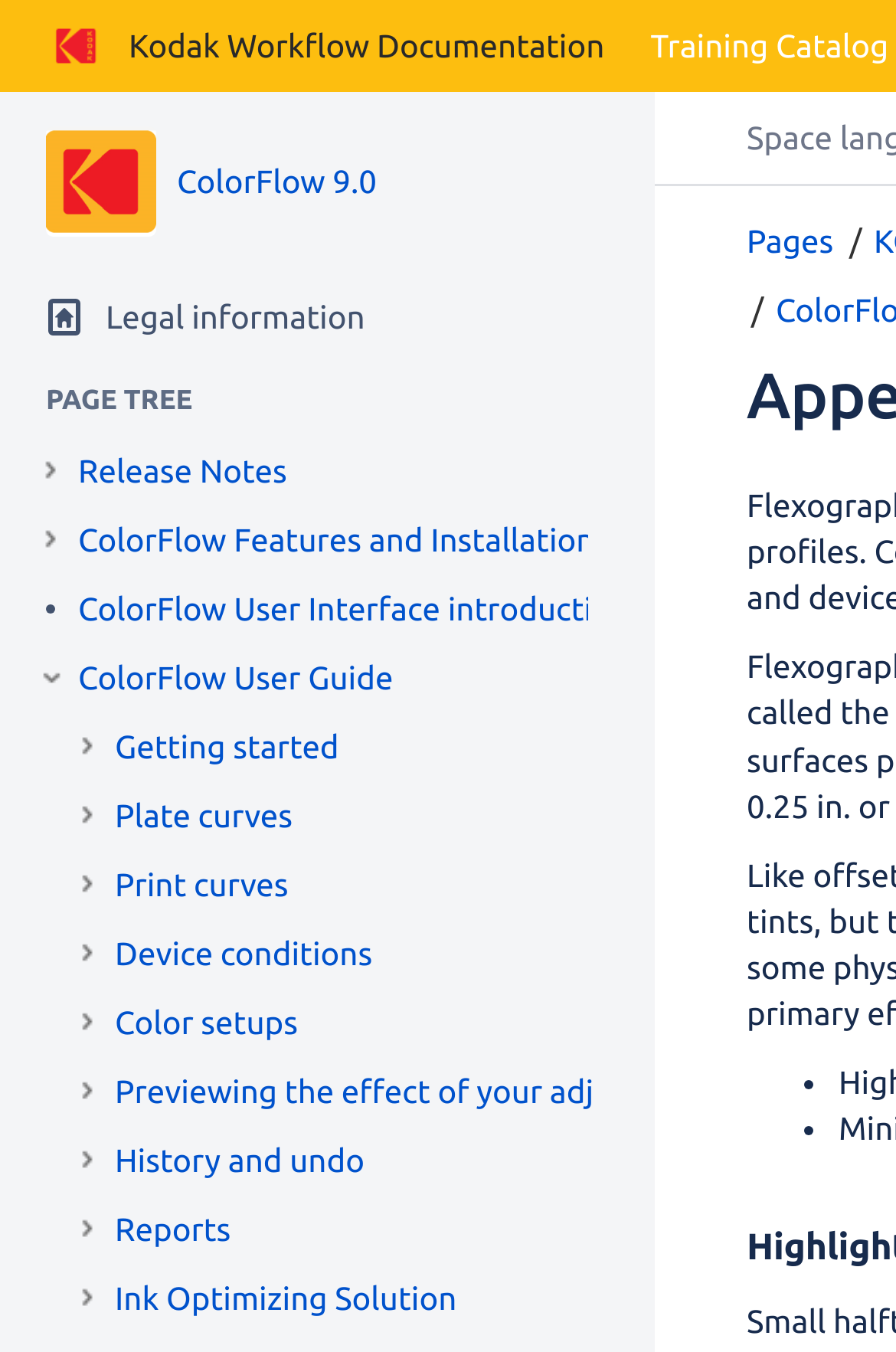Identify and provide the text content of the webpage's primary headline.

Appendix: Flexographic printing technology